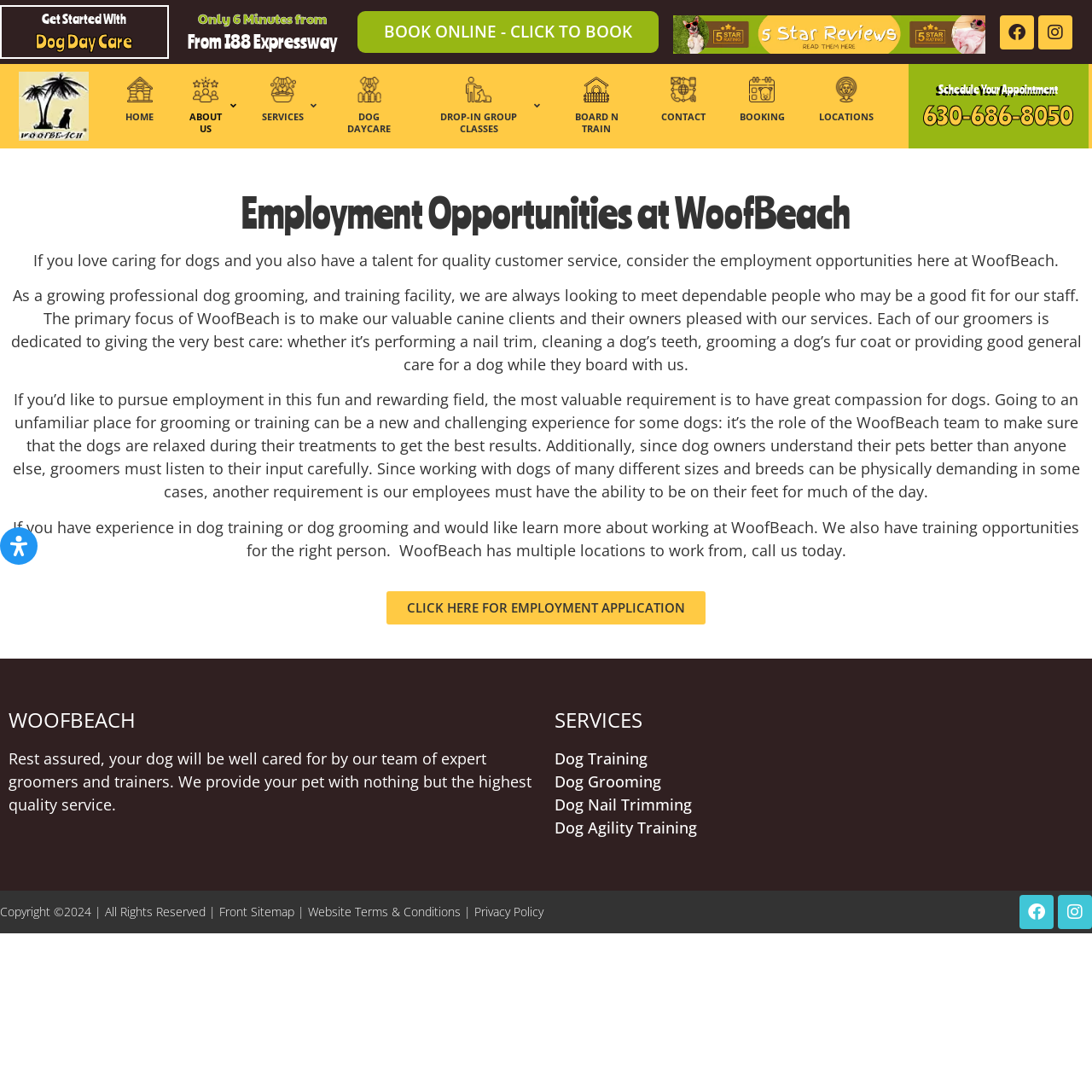Use a single word or phrase to answer this question: 
How can one apply for employment at WoofBeach?

Click on the employment application link